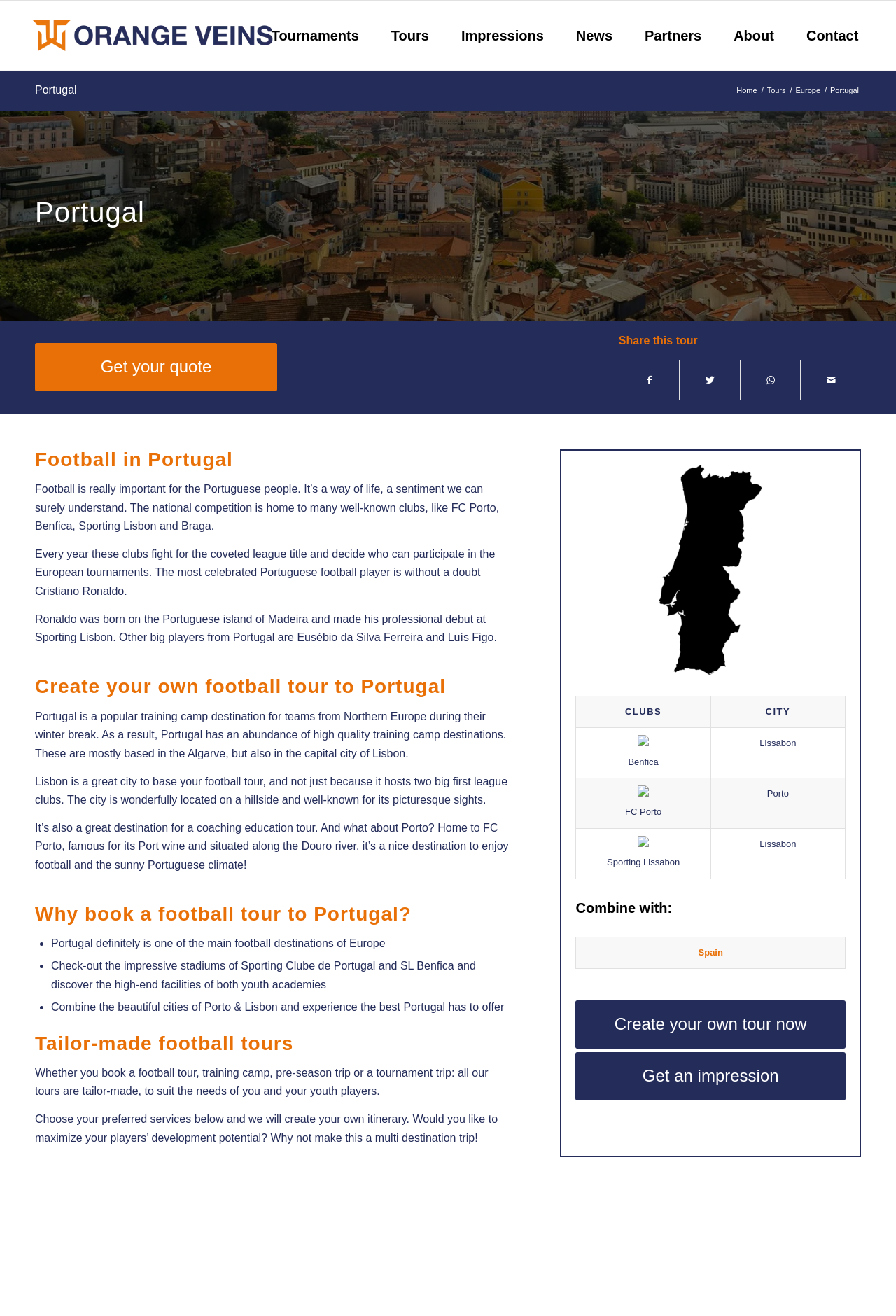What is the name of the river mentioned on this webpage?
Using the visual information, answer the question in a single word or phrase.

Douro river